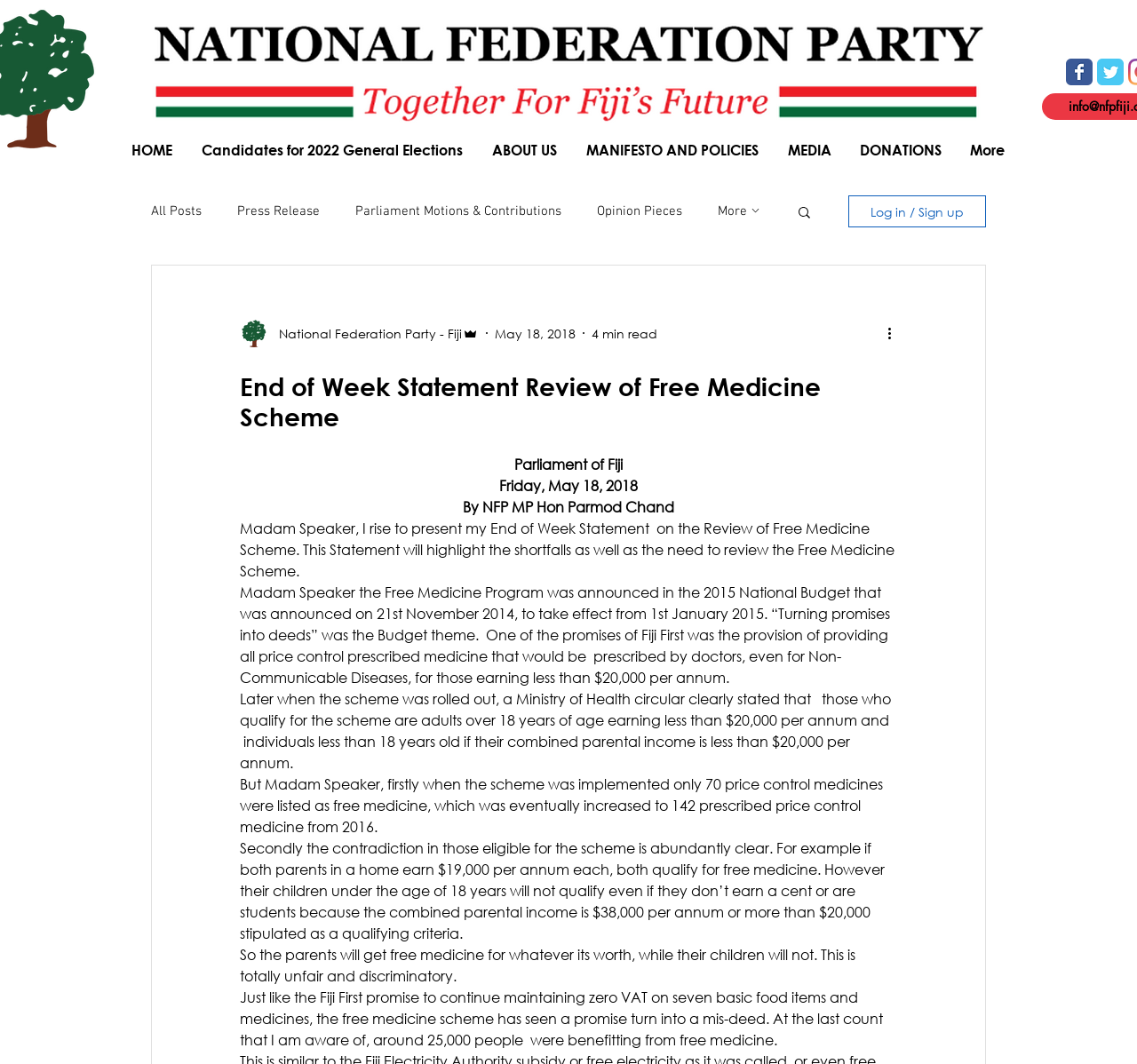How many price control medicines were listed as free medicine initially?
Refer to the screenshot and answer in one word or phrase.

70